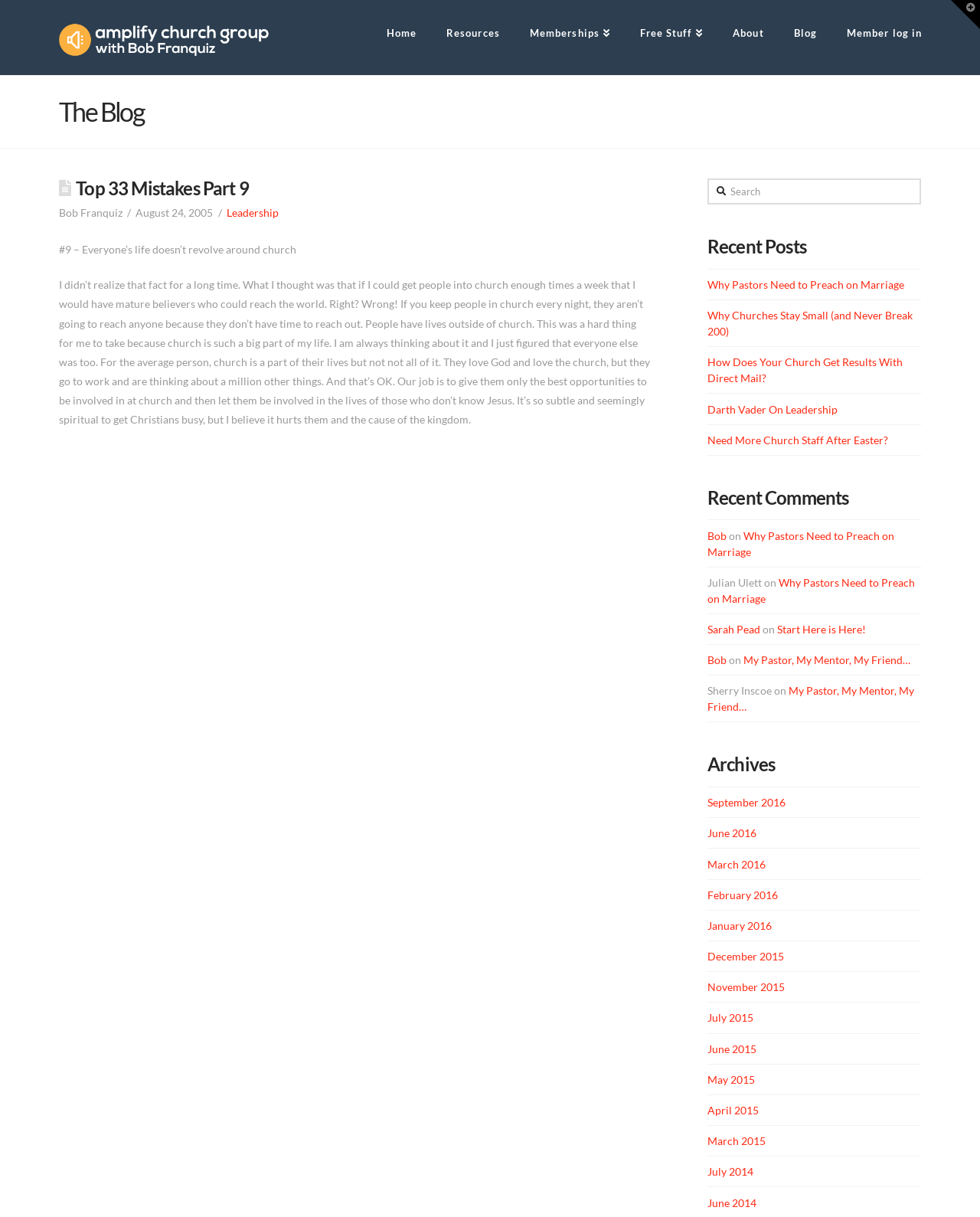What is the purpose of the search box?
Look at the image and provide a short answer using one word or a phrase.

To search the website